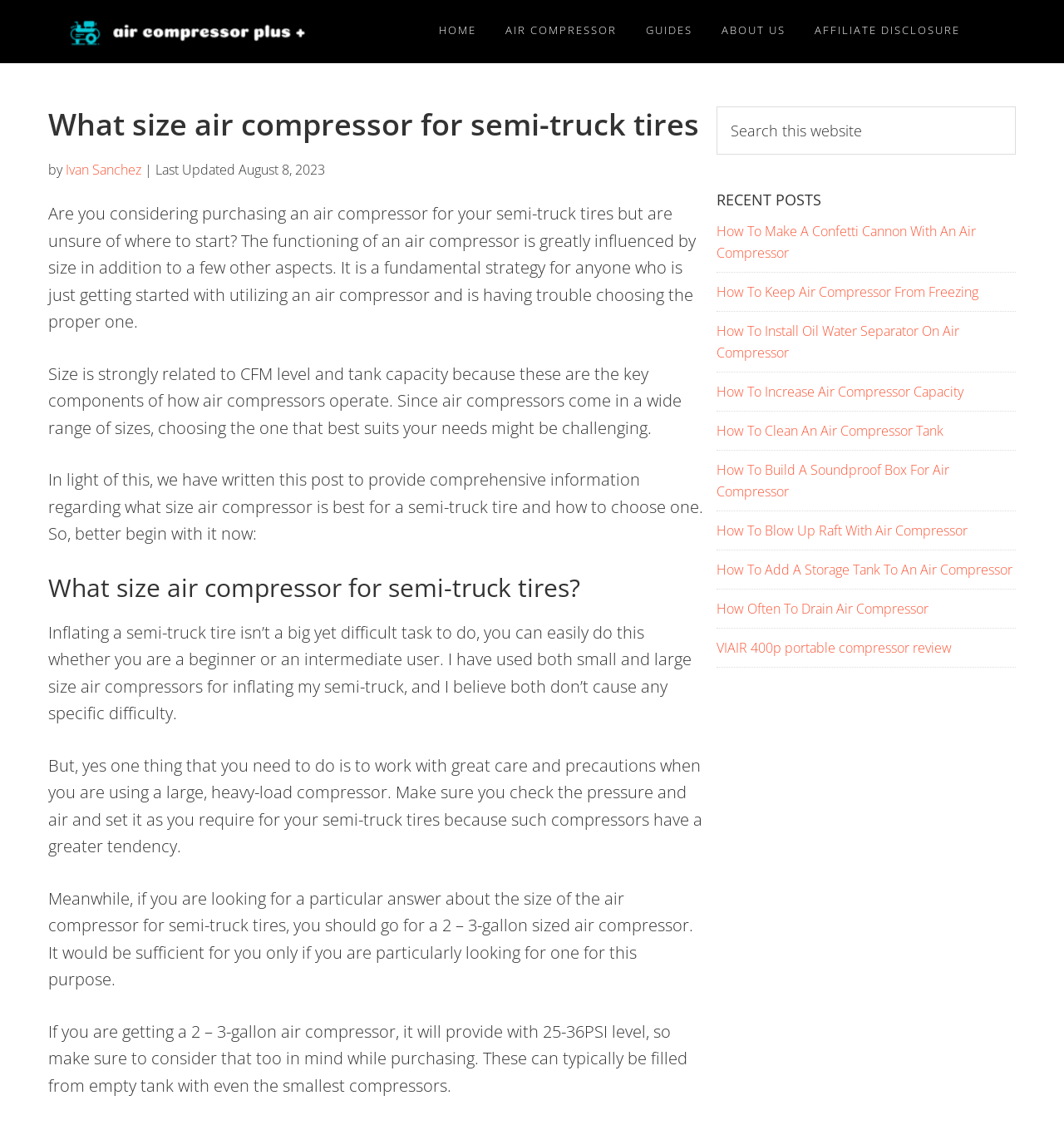What is the main topic of this webpage?
Please provide a single word or phrase as your answer based on the image.

Air compressor for semi-truck tires